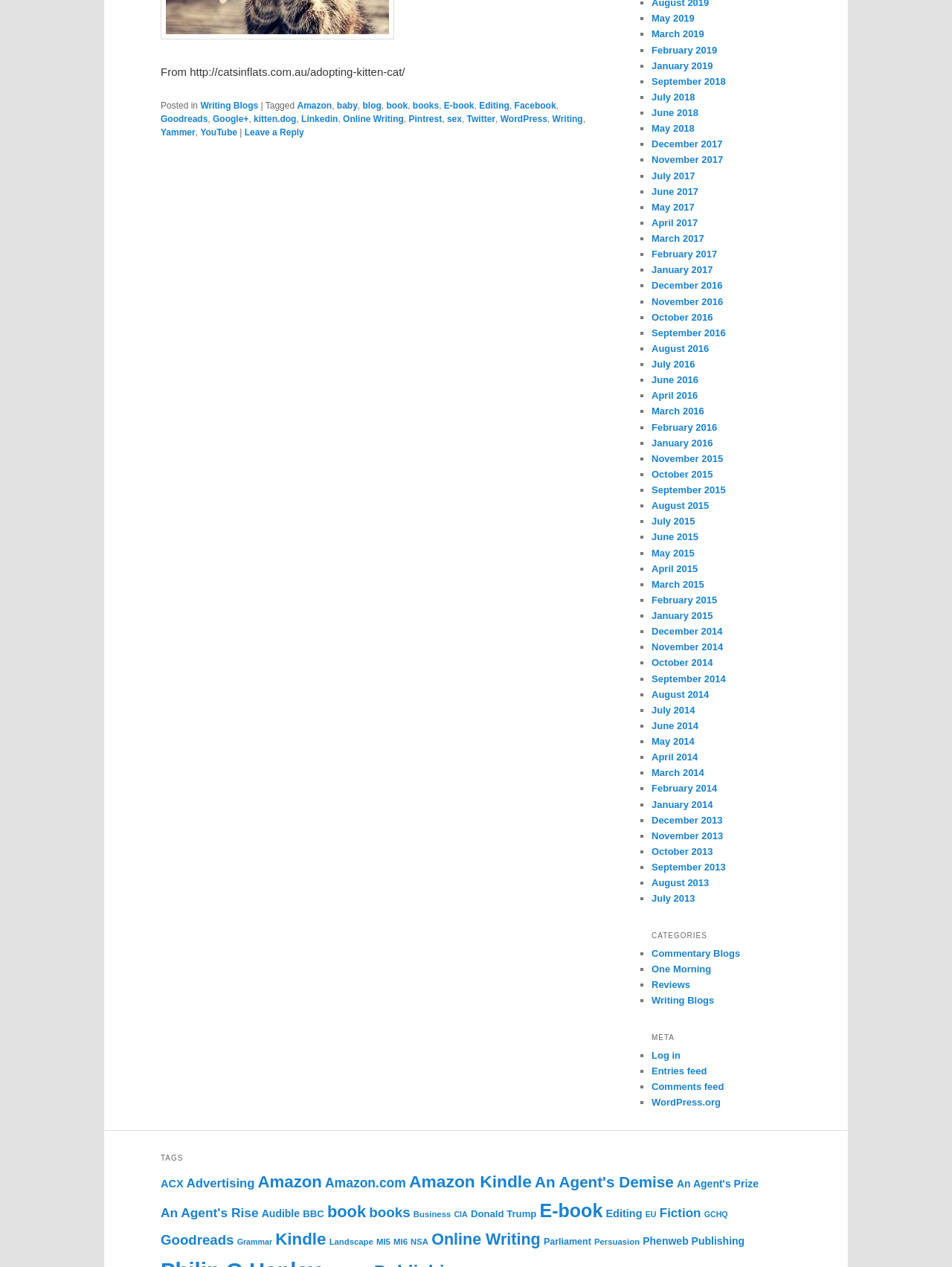What is the purpose of the 'Leave a Reply' link?
Using the image as a reference, answer with just one word or a short phrase.

To comment on the blog post